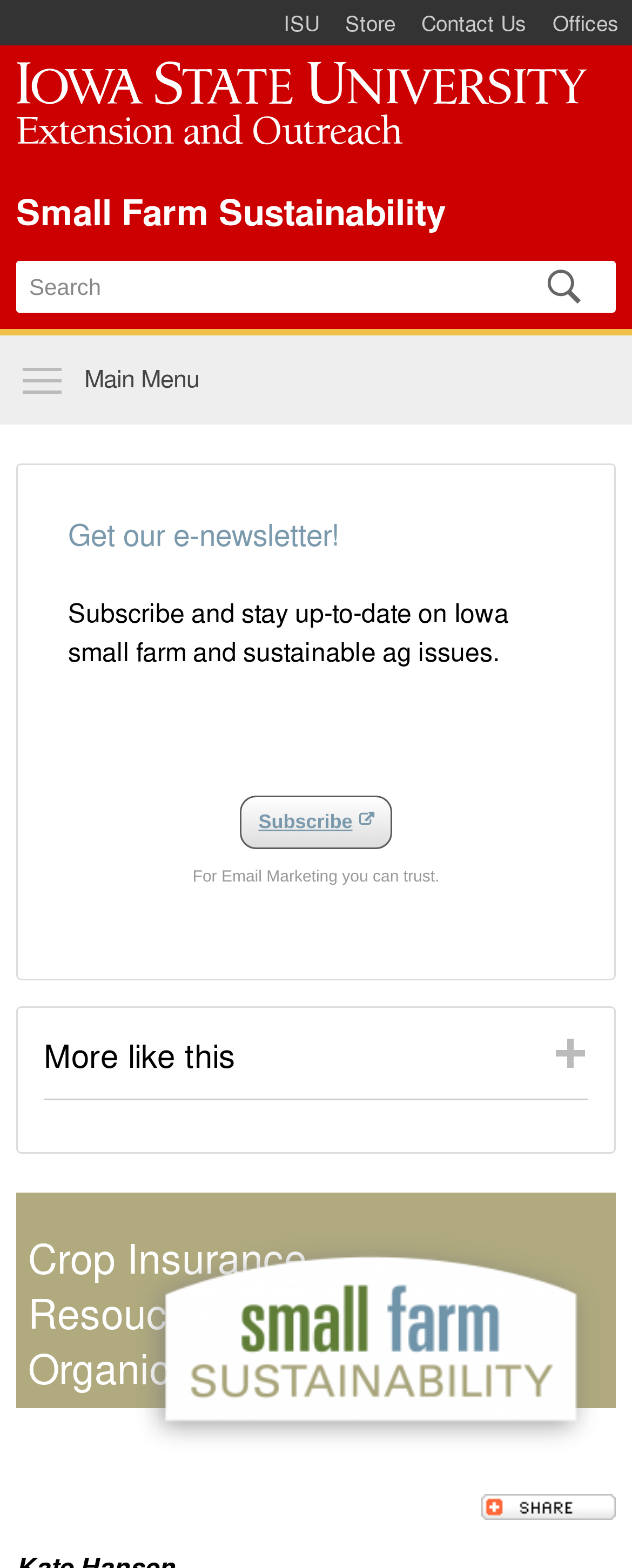Using the provided element description "Fraud and Corruption", determine the bounding box coordinates of the UI element.

None